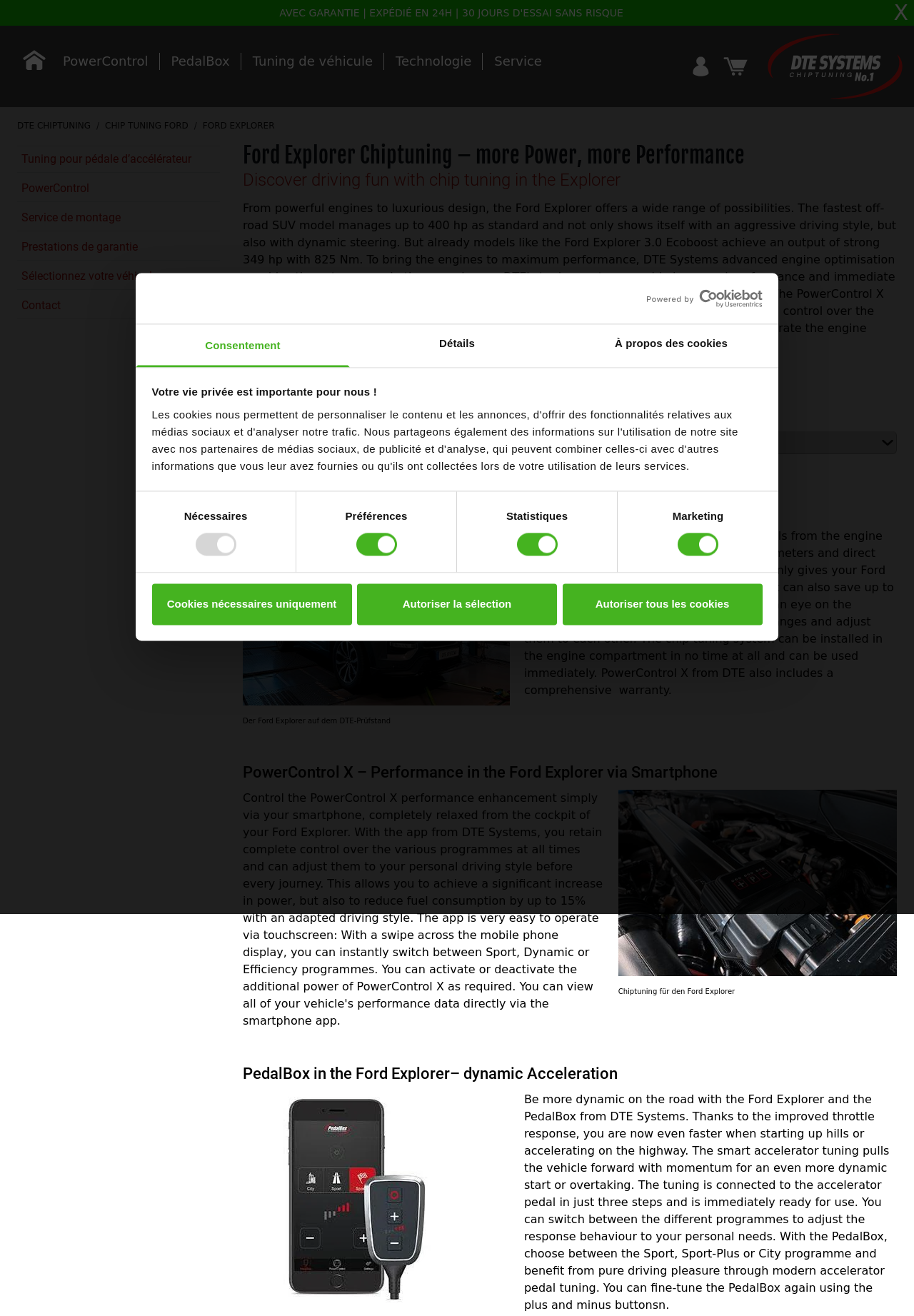Use a single word or phrase to answer the question: 
What is the purpose of PowerControl X?

Optimise engine management